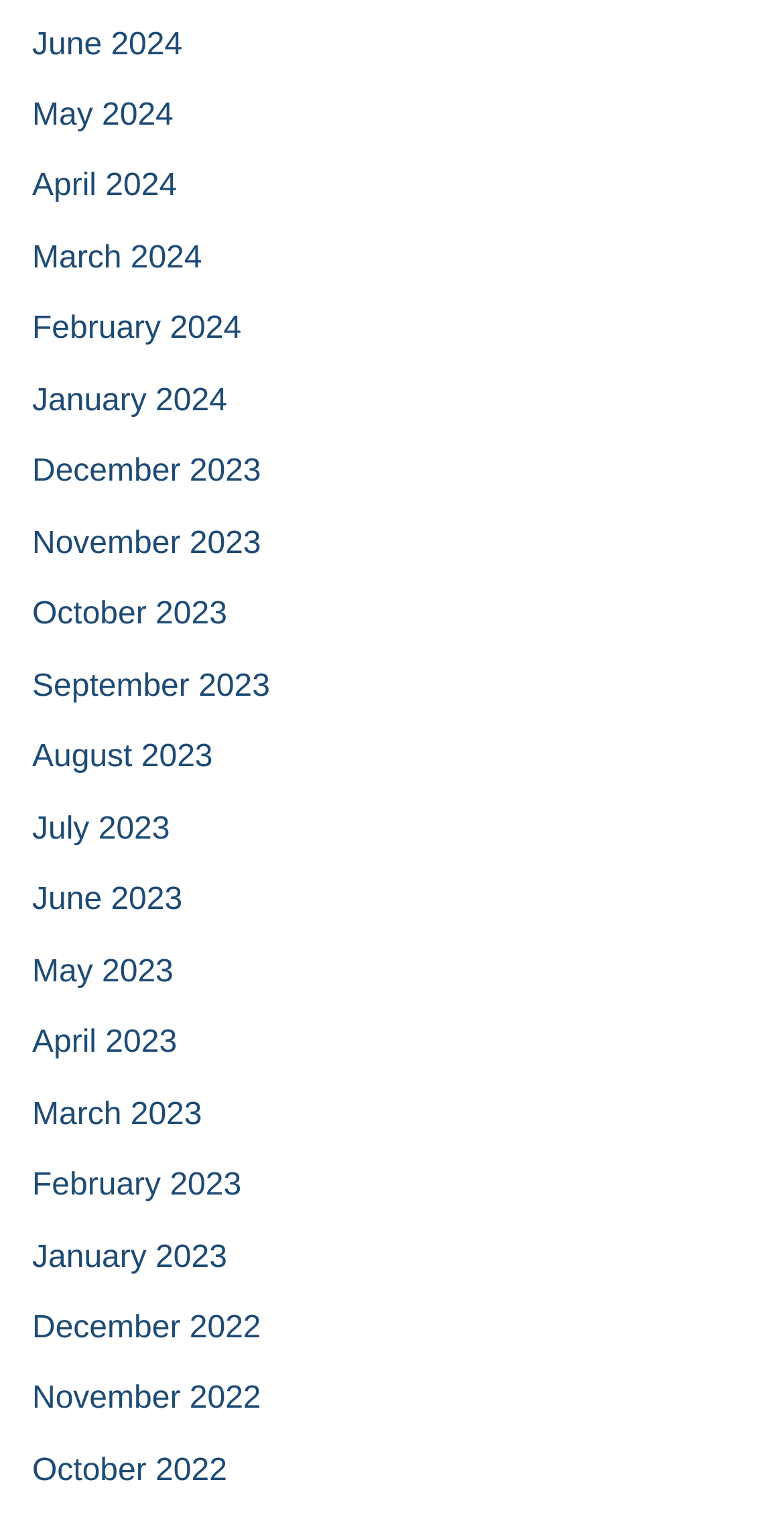Pinpoint the bounding box coordinates of the clickable area needed to execute the instruction: "check February 2024". The coordinates should be specified as four float numbers between 0 and 1, i.e., [left, top, right, bottom].

[0.041, 0.205, 0.308, 0.227]